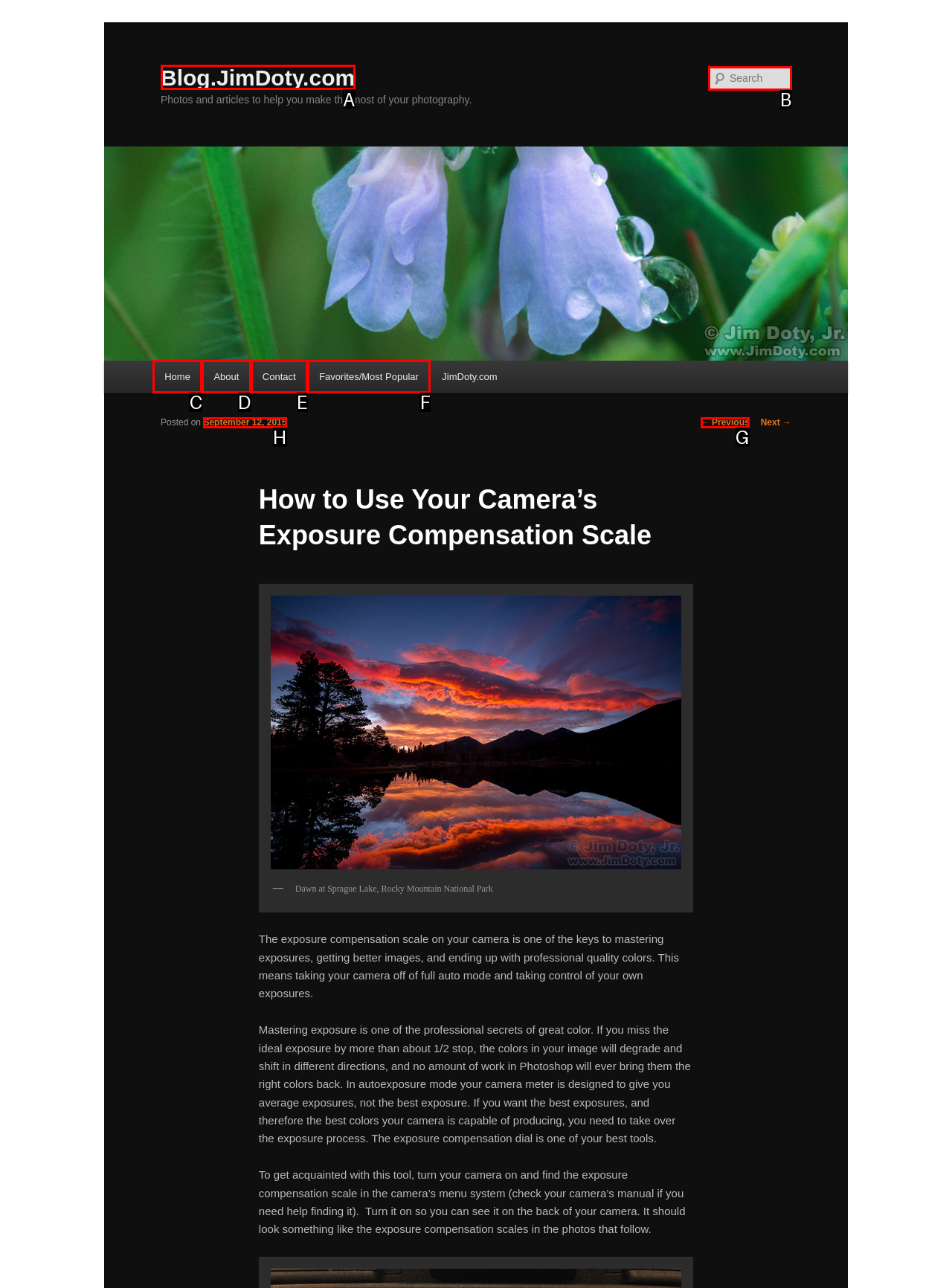Tell me which UI element to click to fulfill the given task: Read previous post. Respond with the letter of the correct option directly.

G